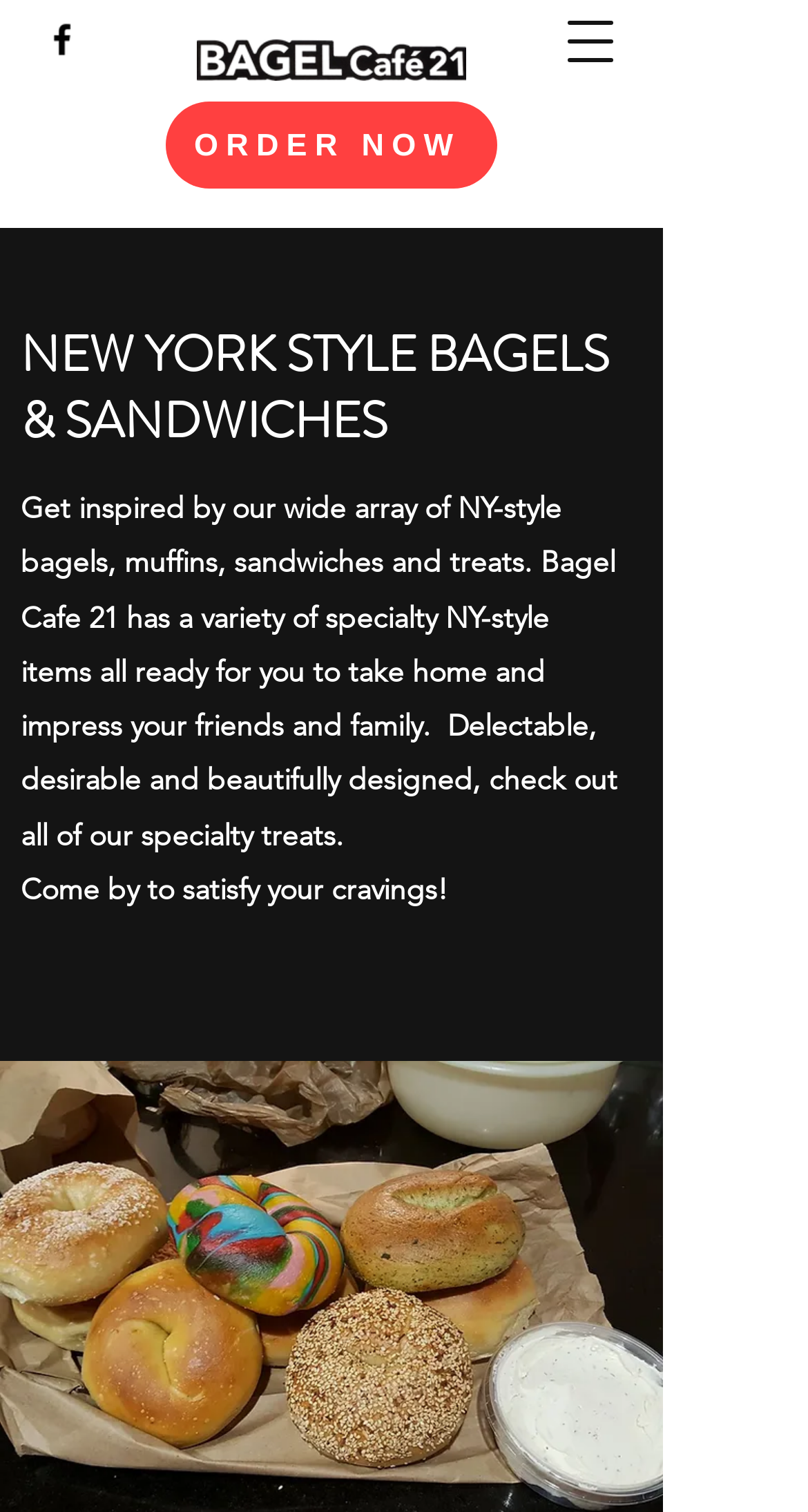What is the purpose of the 'ORDER NOW' button?
Using the details shown in the screenshot, provide a comprehensive answer to the question.

The 'ORDER NOW' button is prominently displayed on the page, suggesting that it allows users to place an order for the specialty items featured on the page.